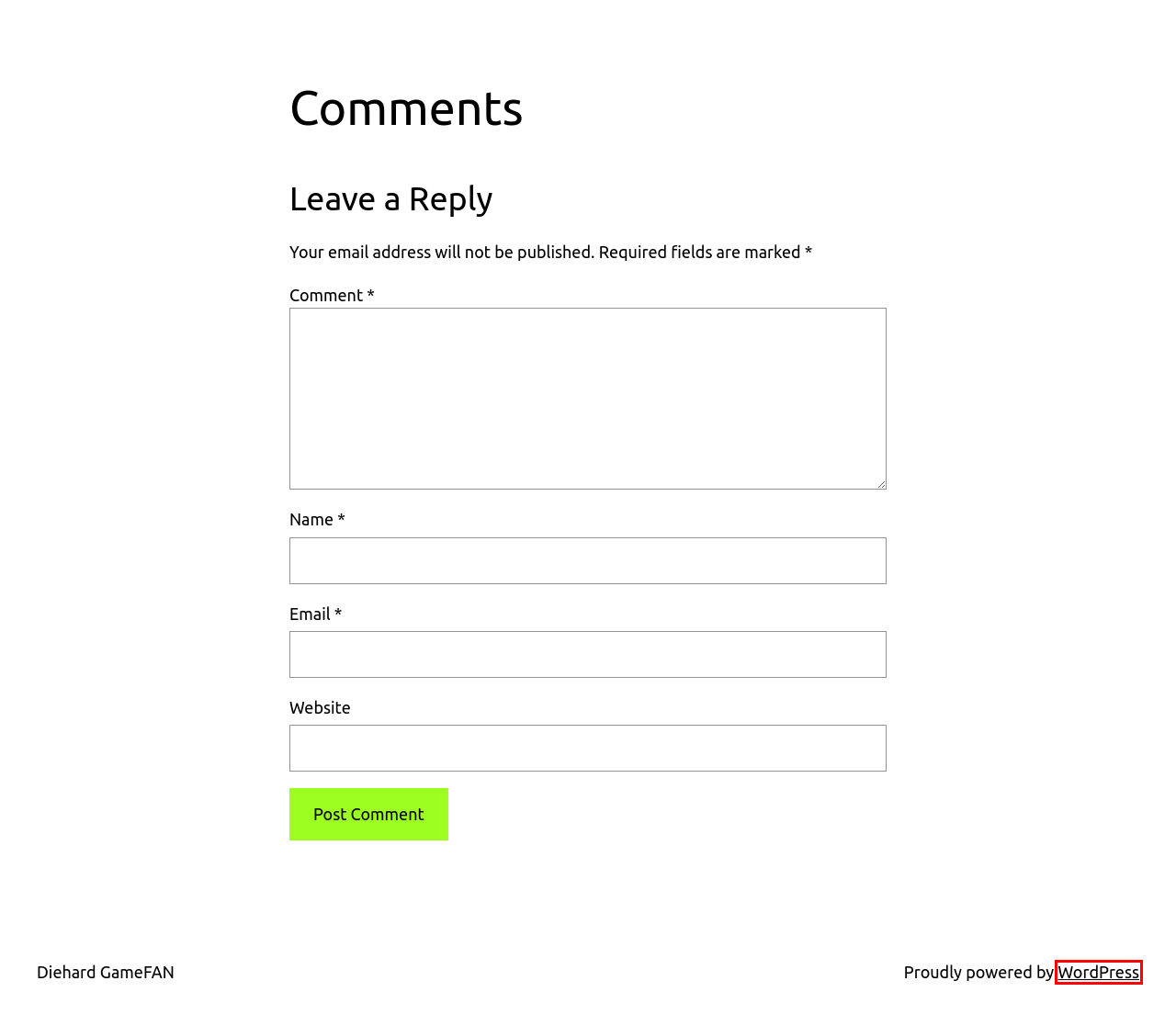Review the webpage screenshot and focus on the UI element within the red bounding box. Select the best-matching webpage description for the new webpage that follows after clicking the highlighted element. Here are the candidates:
A. home – Diehard GameFAN
B. admin – Diehard GameFAN
C. Blog Tool, Publishing Platform, and CMS – WordPress.org
D. Diehard GameFAN
E. E3 2010 – Diehard GameFAN
F. More Comments – Diehard GameFAN
G. UFC Undisputed 2010 – Diehard GameFAN
H. Contact Us – Diehard GameFAN

C